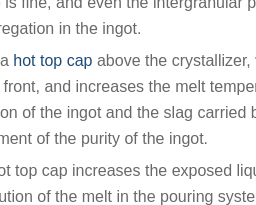What is the importance of degassing equipment?
Please provide a single word or phrase answer based on the image.

Achieving high standards